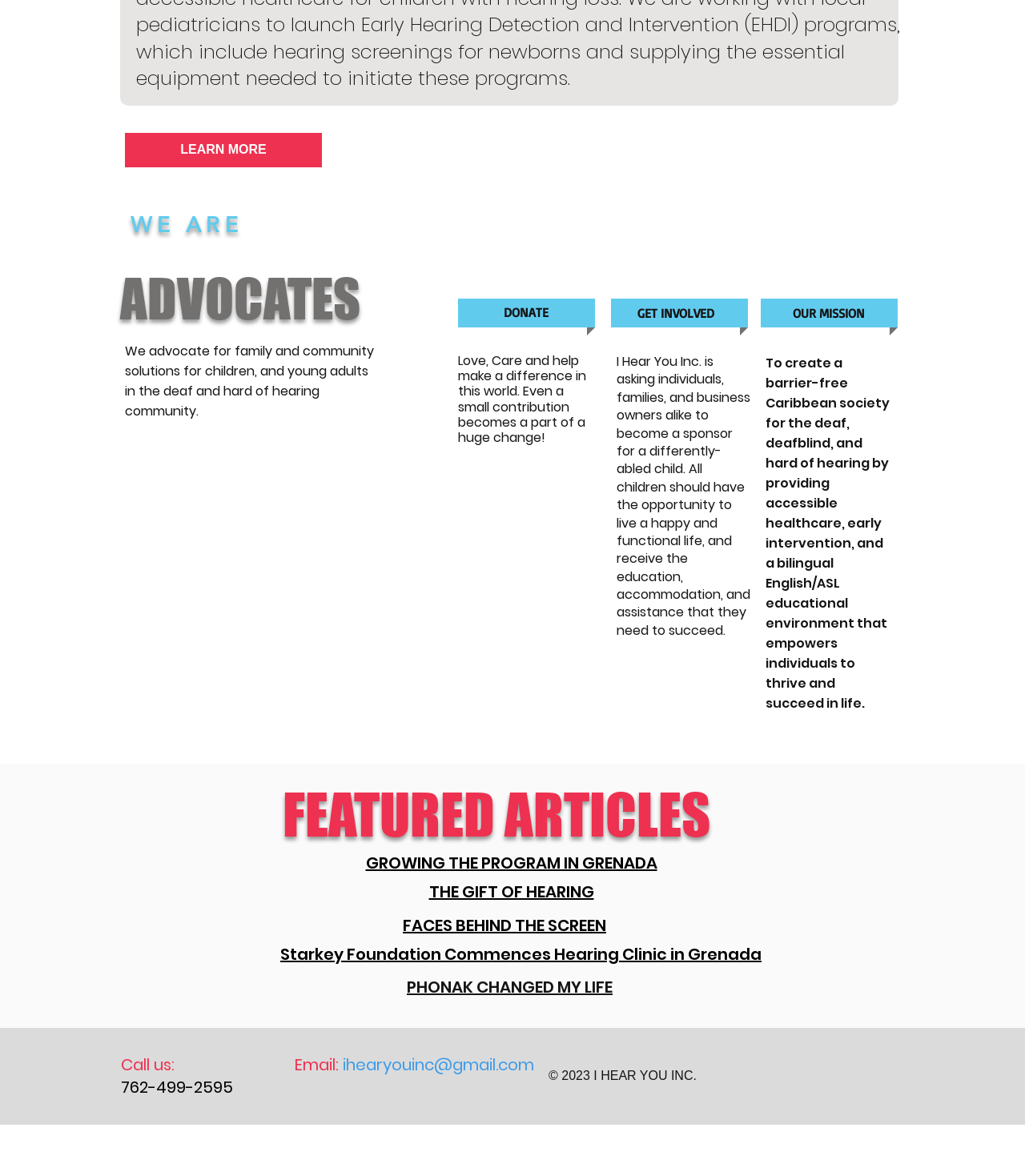Please locate the clickable area by providing the bounding box coordinates to follow this instruction: "Click the 'DONATE' button".

[0.466, 0.255, 0.559, 0.276]